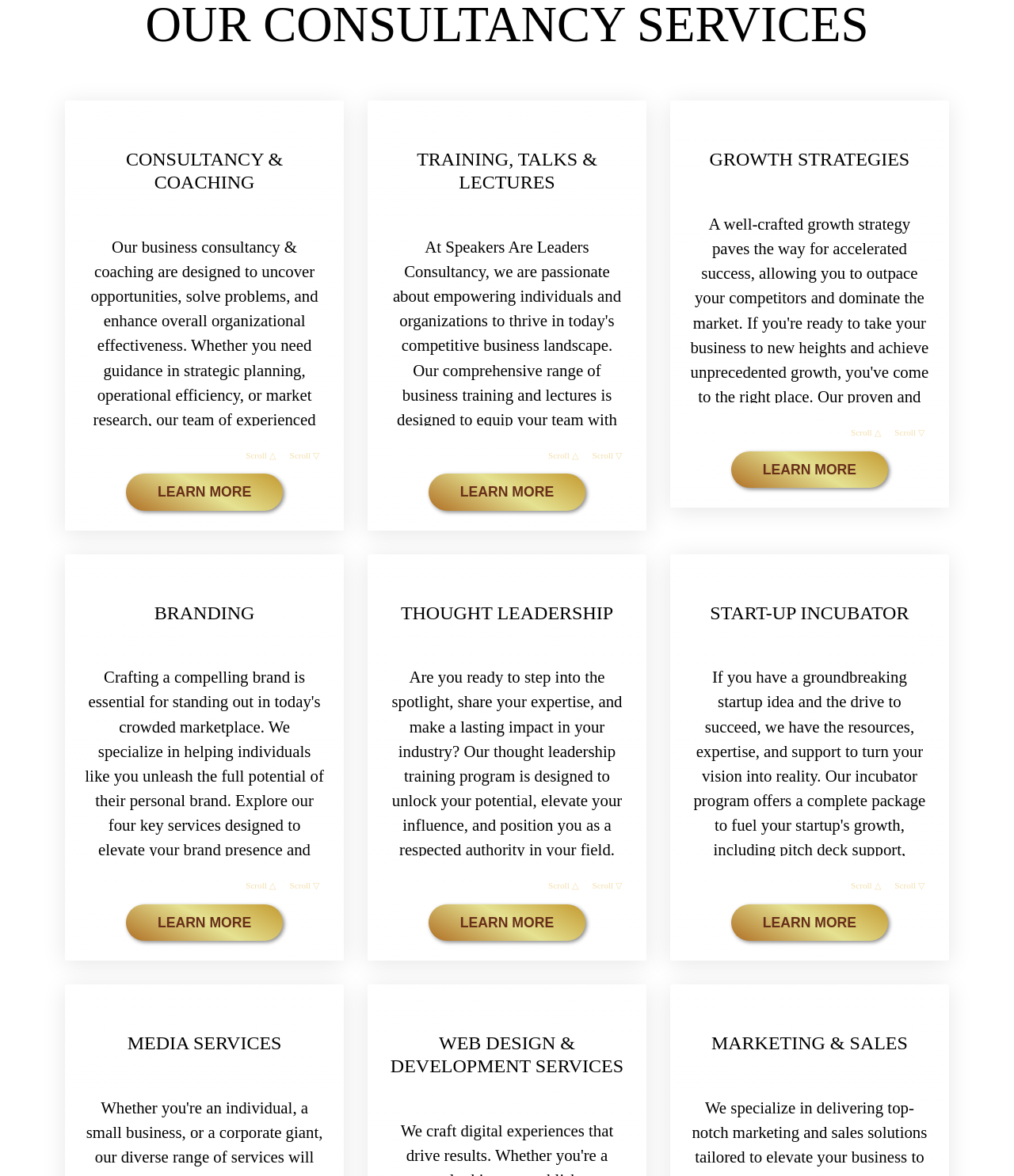Based on the image, please respond to the question with as much detail as possible:
What is the main service offered by the consultancy?

The main service offered by the consultancy can be determined by looking at the first heading element 'CONSULTANCY & COACHING' and the subsequent static text that describes the service as 'designed to uncover opportunities, solve problems, and enhance overall organizational effectiveness'.